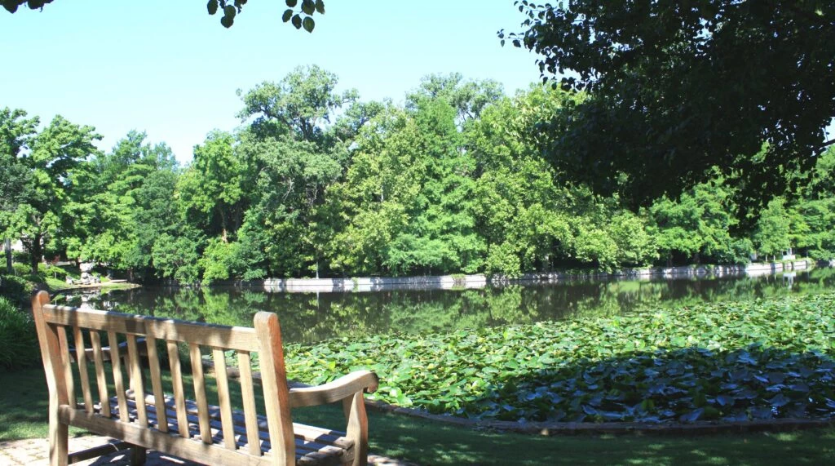Offer an in-depth description of the image.

The image captures a serene view from a park bench overlooking a tranquil body of water surrounded by lush greenery. The scene is flooded with natural light, highlighting the vibrant shades of green from the trees and the intricately patterned lily pads on the water's surface. The bench invites visitors to pause and enjoy the peaceful ambiance of this natural setting, perfect for reflection or relaxation in Highland Park, TX. This picturesque location emphasizes the community's reputation for beautiful landscapes and parks, making it an inviting spot for residents and visitors alike.